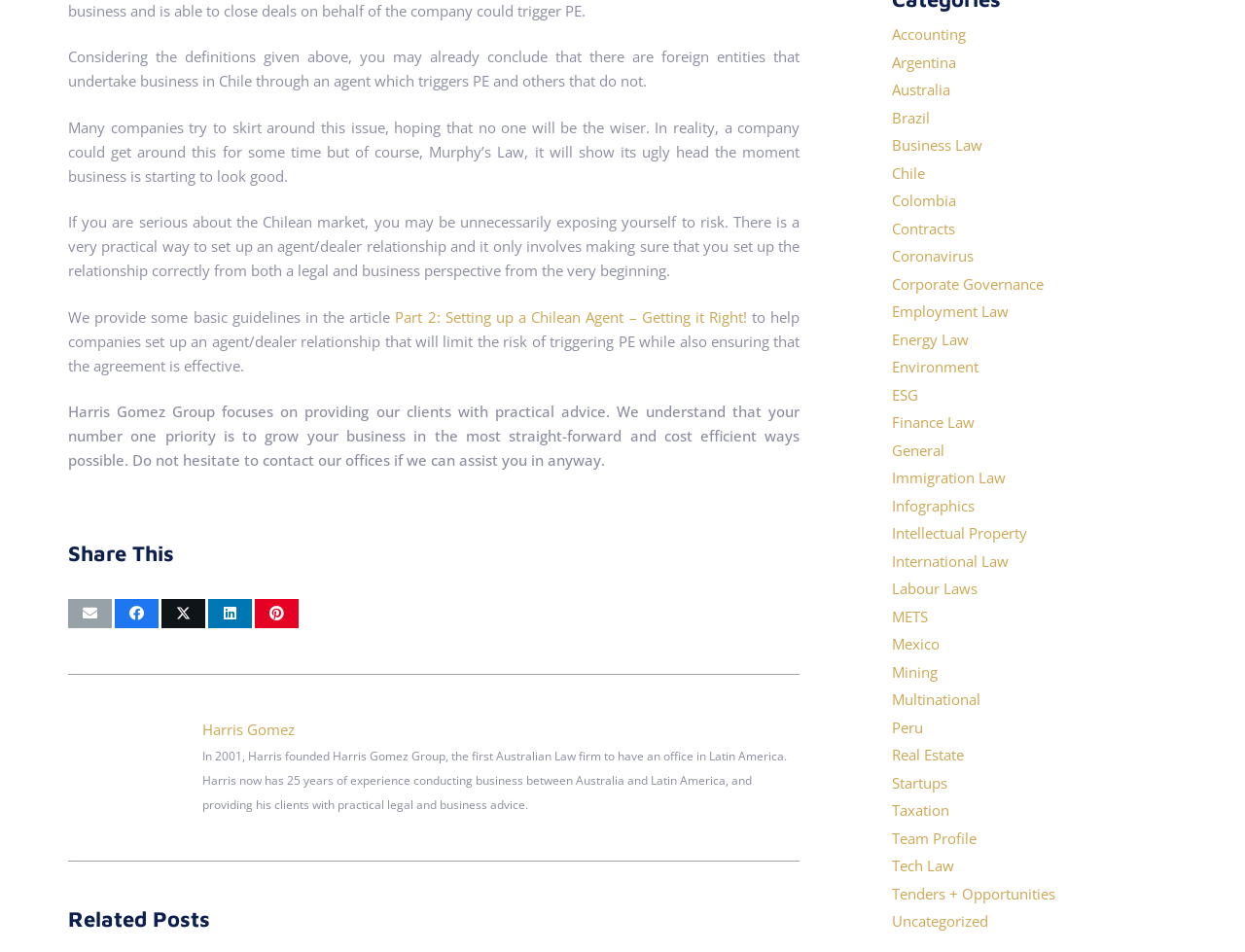Find the bounding box coordinates of the clickable area required to complete the following action: "Share this on Twitter".

[0.13, 0.629, 0.165, 0.66]